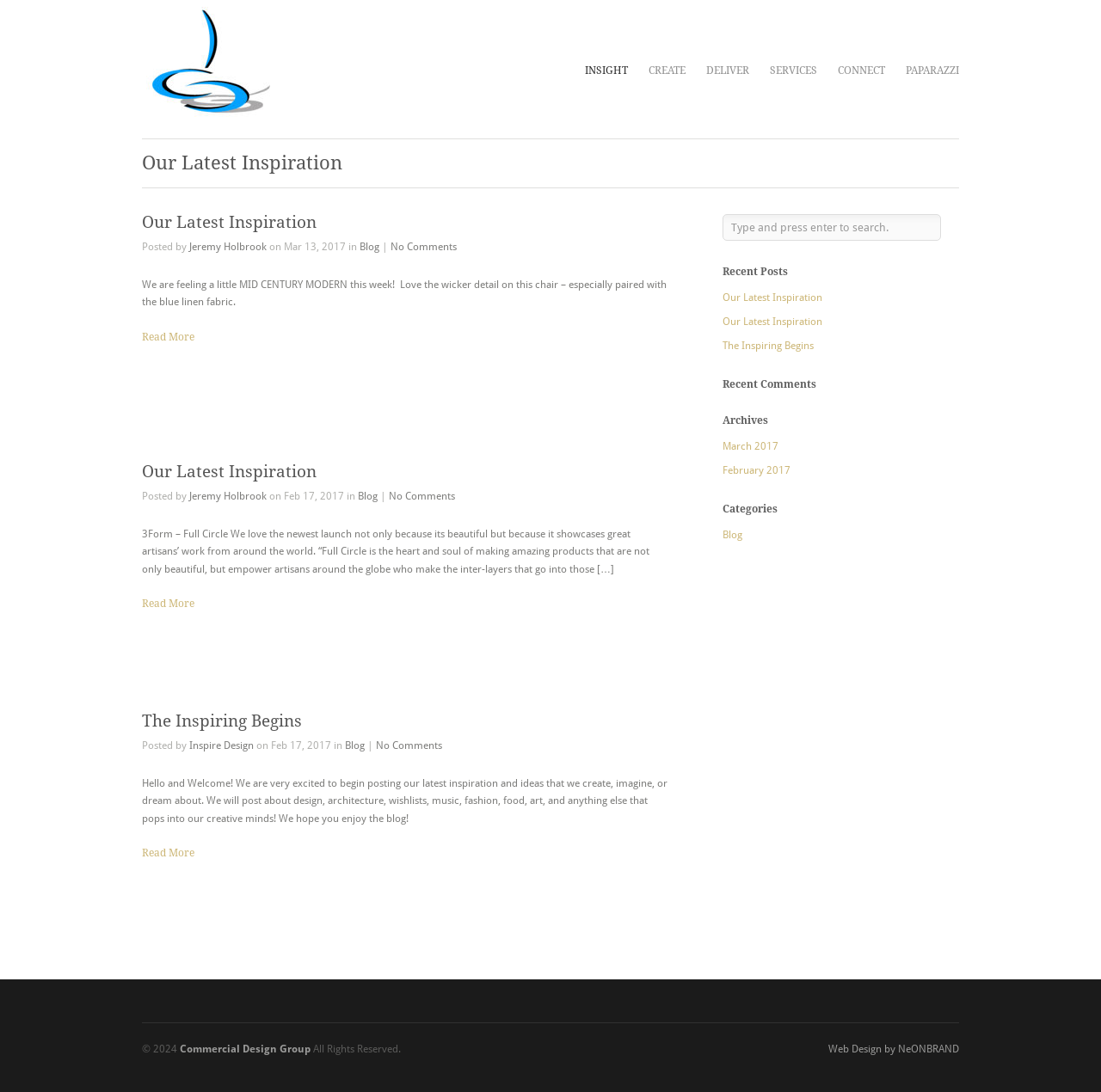Please locate the bounding box coordinates of the element that should be clicked to achieve the given instruction: "click on the 'Commercial Design Group' link".

[0.133, 0.0, 0.25, 0.118]